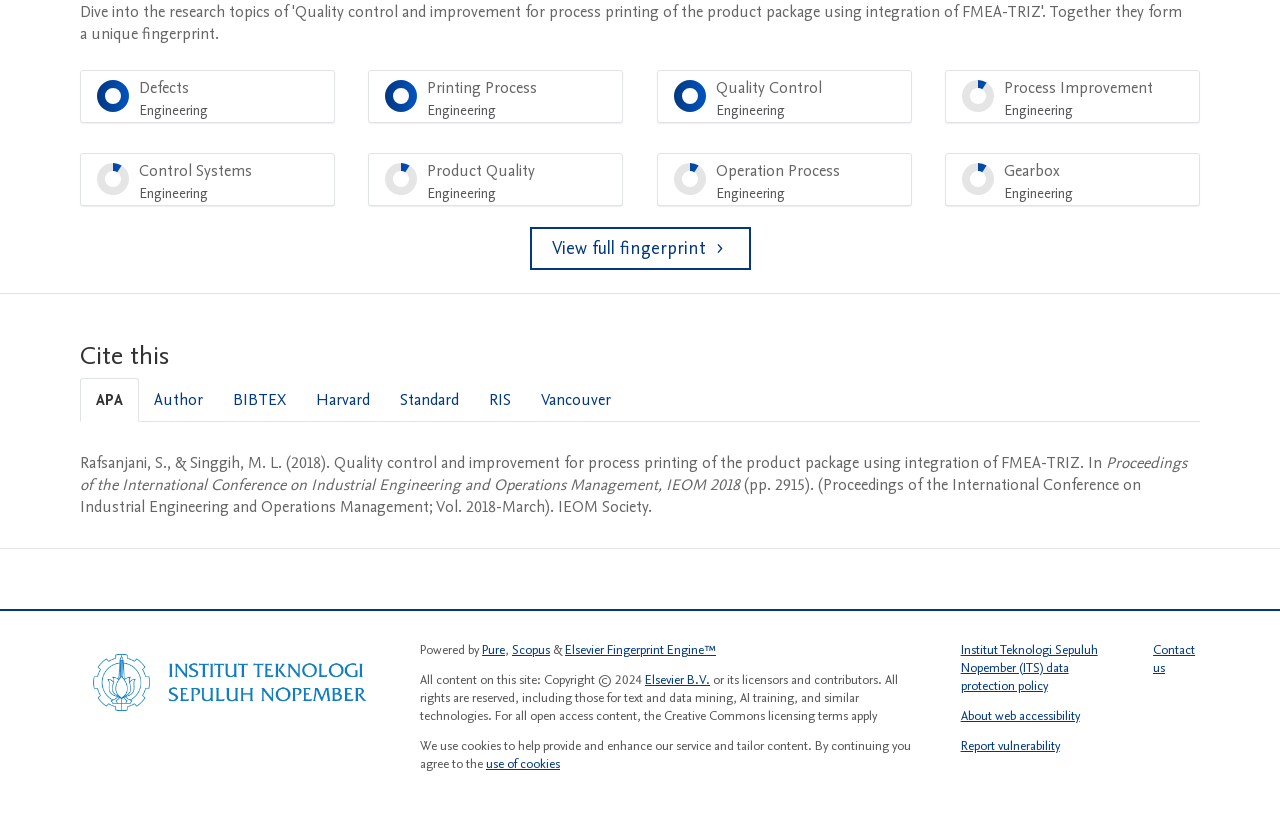Please find the bounding box for the UI element described by: "Report vulnerability".

[0.75, 0.905, 0.828, 0.927]